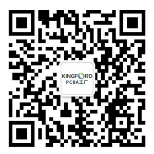Please analyze the image and provide a thorough answer to the question:
What is the purpose of the QR code?

The caption states that the QR code likely provides quick access to the company's digital platforms, allowing users to connect easily with Kingford PCB's offerings, which implies that the purpose of the QR code is to provide quick access to the company's information.